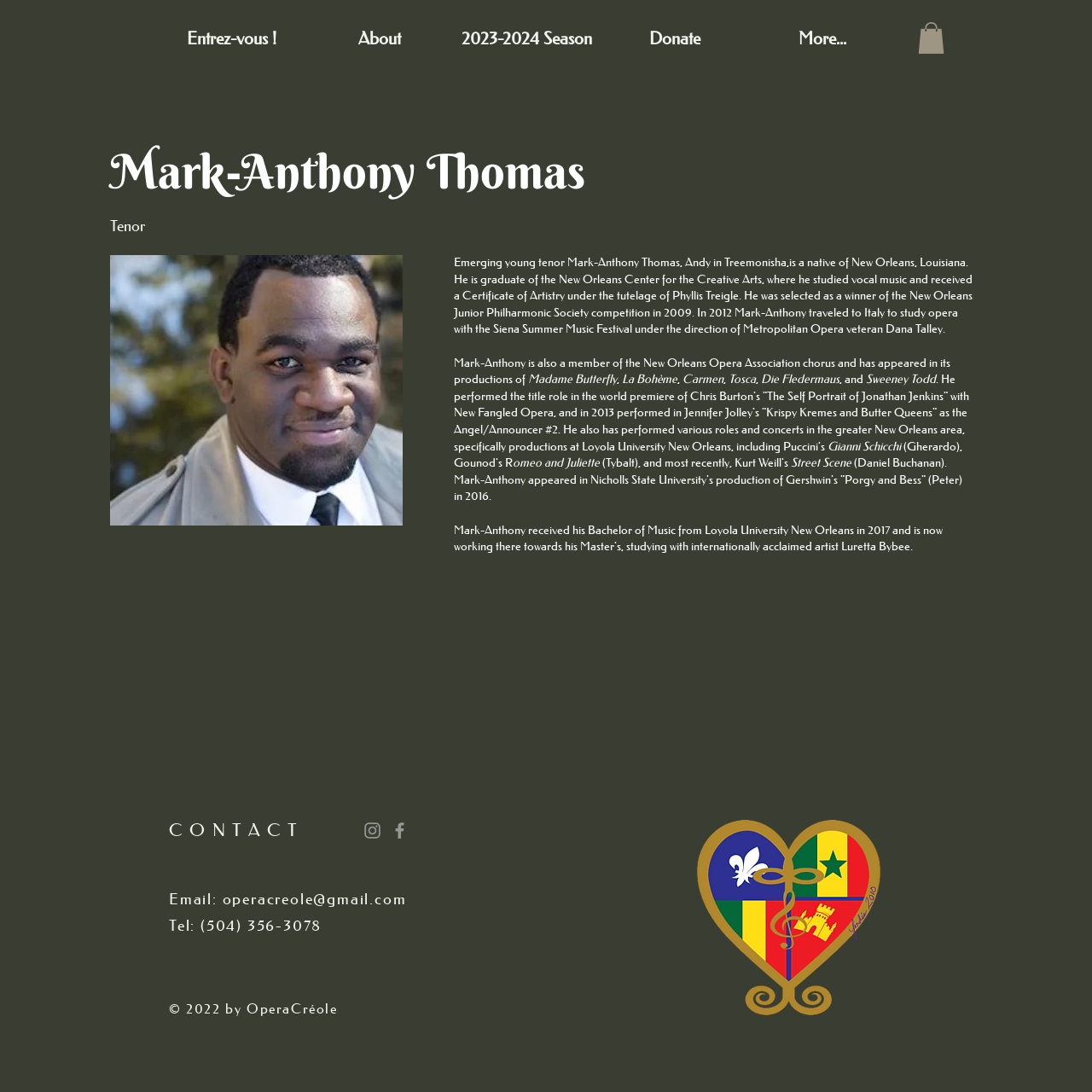Create a detailed narrative of the webpage’s visual and textual elements.

The webpage is about Mark-Anthony Thomas, an emerging young tenor, and his association with OperaCreole. At the top right corner, there is a button with an image. Below it, there is a navigation menu with links to "Entrez-vous!", "About", "2023-2024 Season", "Donate", and "More...". 

The main content of the webpage is divided into two sections. The top section has a heading with the name "Mark-Anthony Thomas" and a subheading "Tenor". Below the heading, there is a large image of the tenor. 

The bottom section is a biographical text about Mark-Anthony Thomas, describing his background, education, and performances. The text is divided into several paragraphs and includes mentions of his roles in various operas, such as "Treemonisha", "Madame Butterfly", "La Bohème", "Carmen", "Tosca", "Die Fledermaus", "Sweeney Todd", and others.

At the bottom of the webpage, there is a section with contact information, including a "CONTACT" heading, social media links, an email address, a phone number, and a copyright notice. There is also an image of the OperaCreole logo.